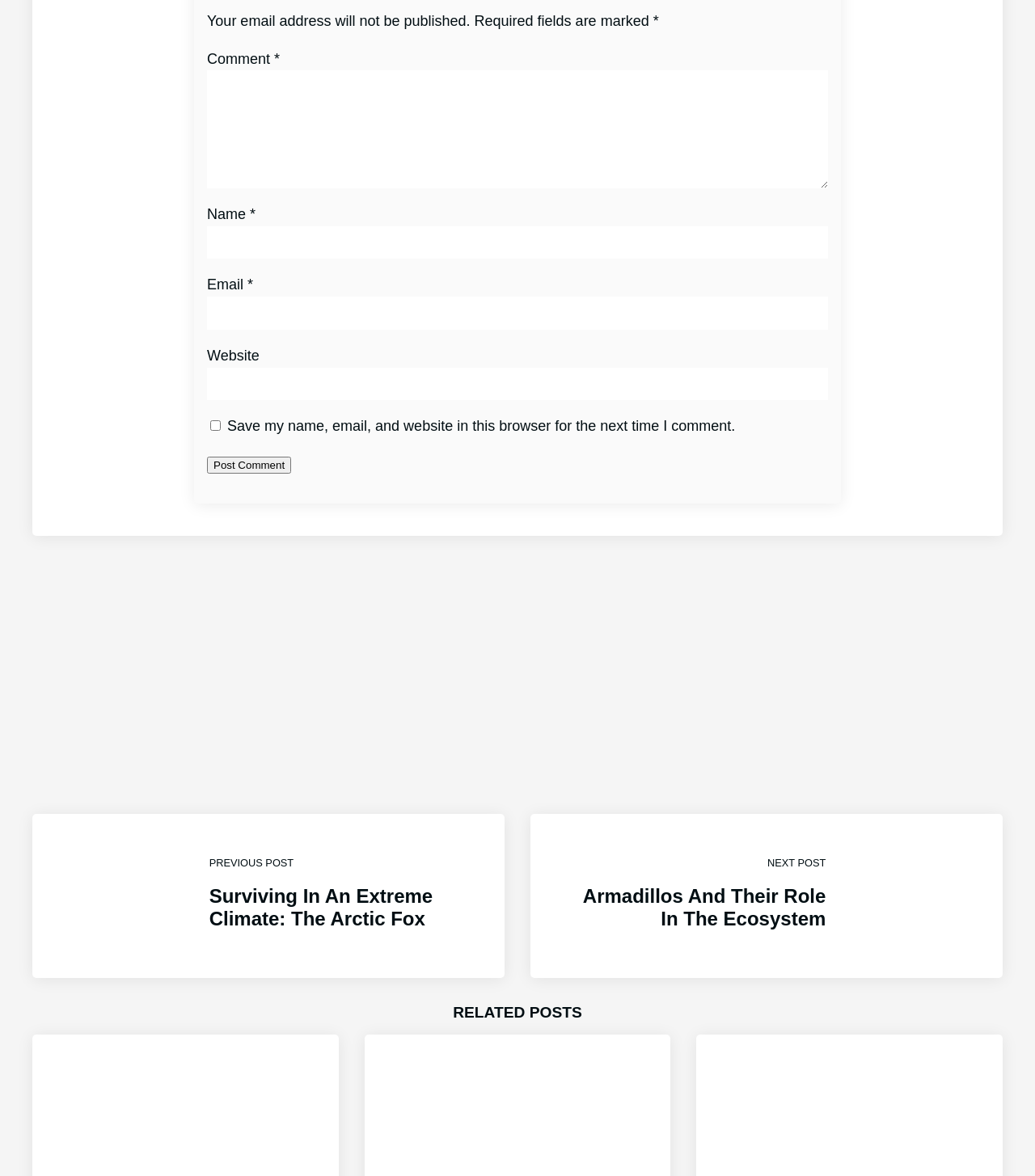What is the purpose of the checkbox?
Please provide a single word or phrase based on the screenshot.

Save comment information